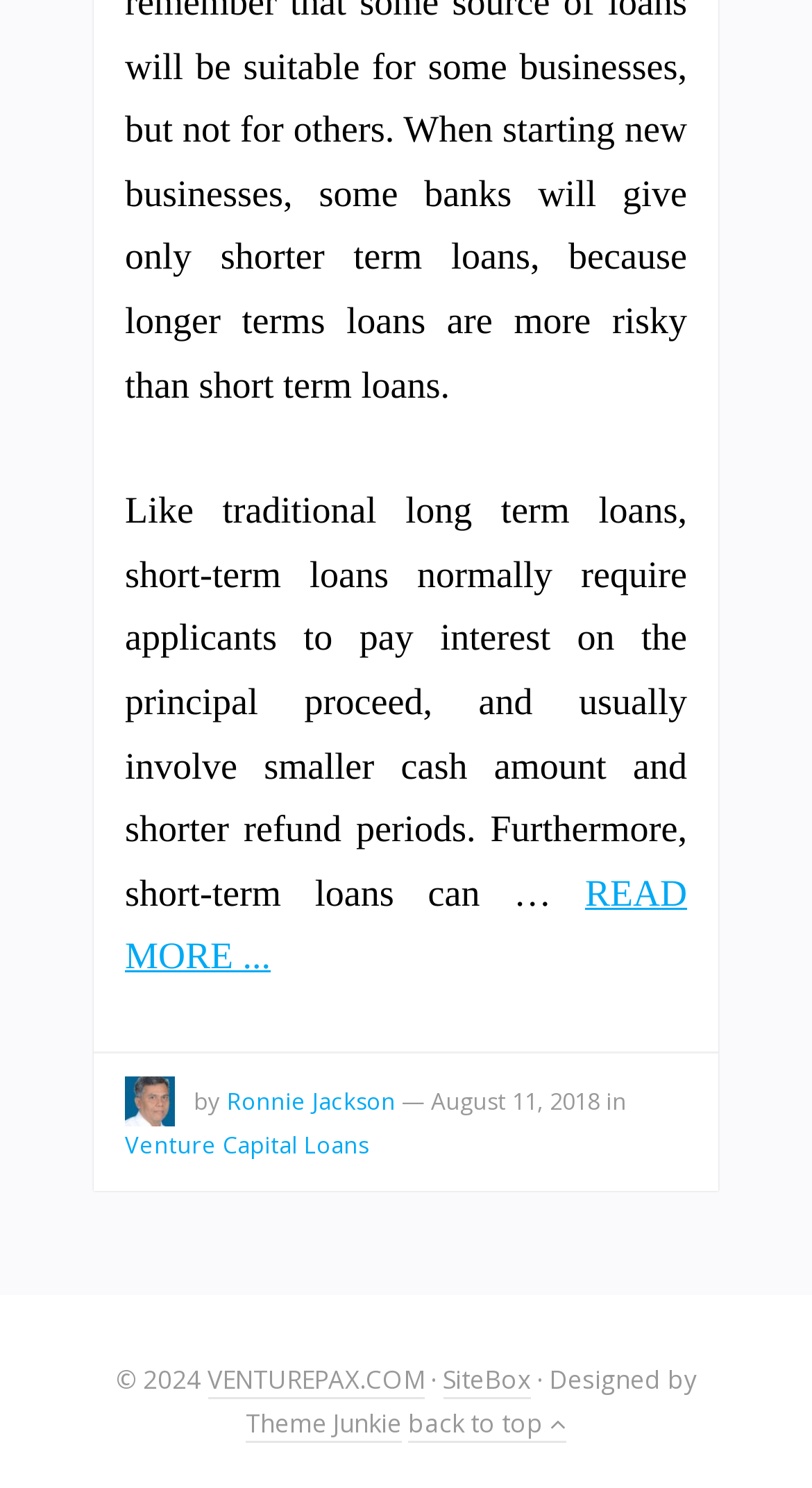Who is the author of the article?
Refer to the image and give a detailed response to the question.

The author's name is mentioned in the text as 'Ronnie Jackson', which is also linked to an image of the author. The text 'by Ronnie Jackson' further confirms the authorship.